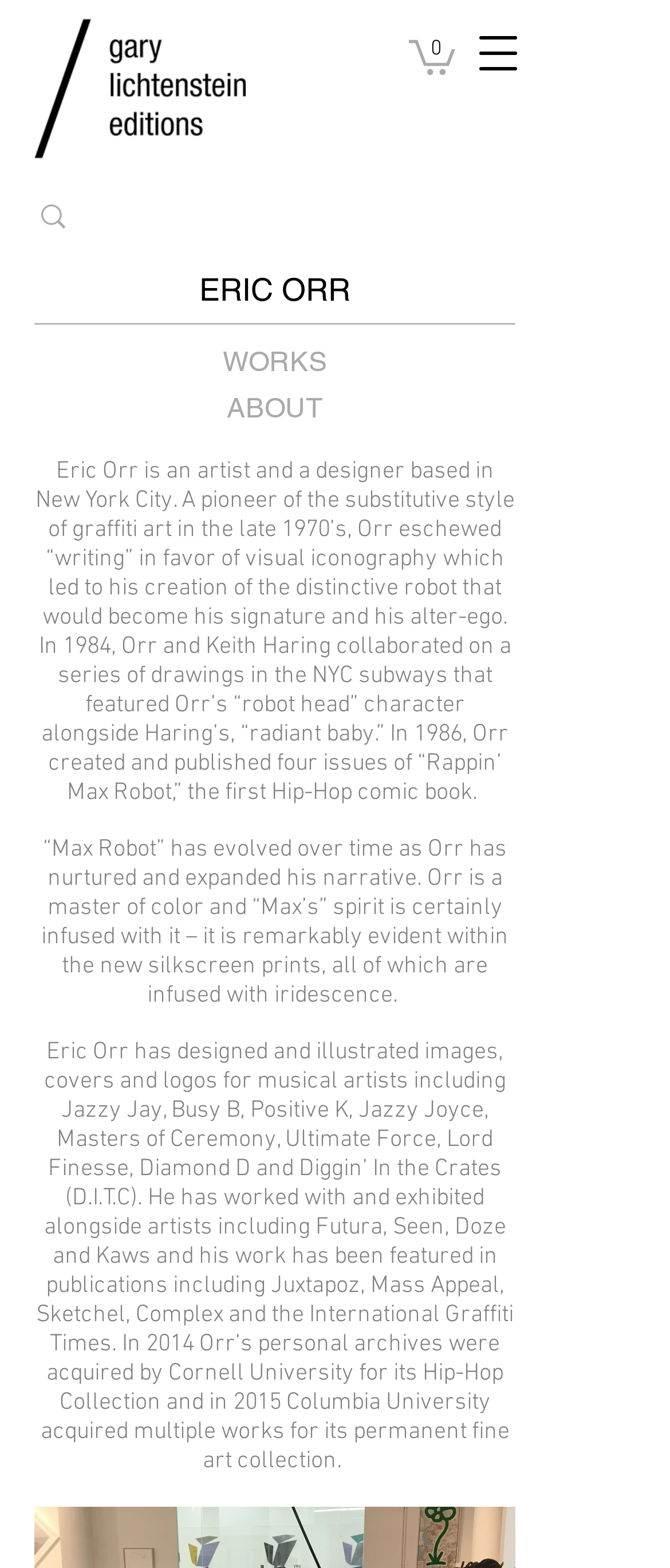What is the theme of Eric Orr's artwork?
Using the image, provide a concise answer in one word or a short phrase.

Graffiti art